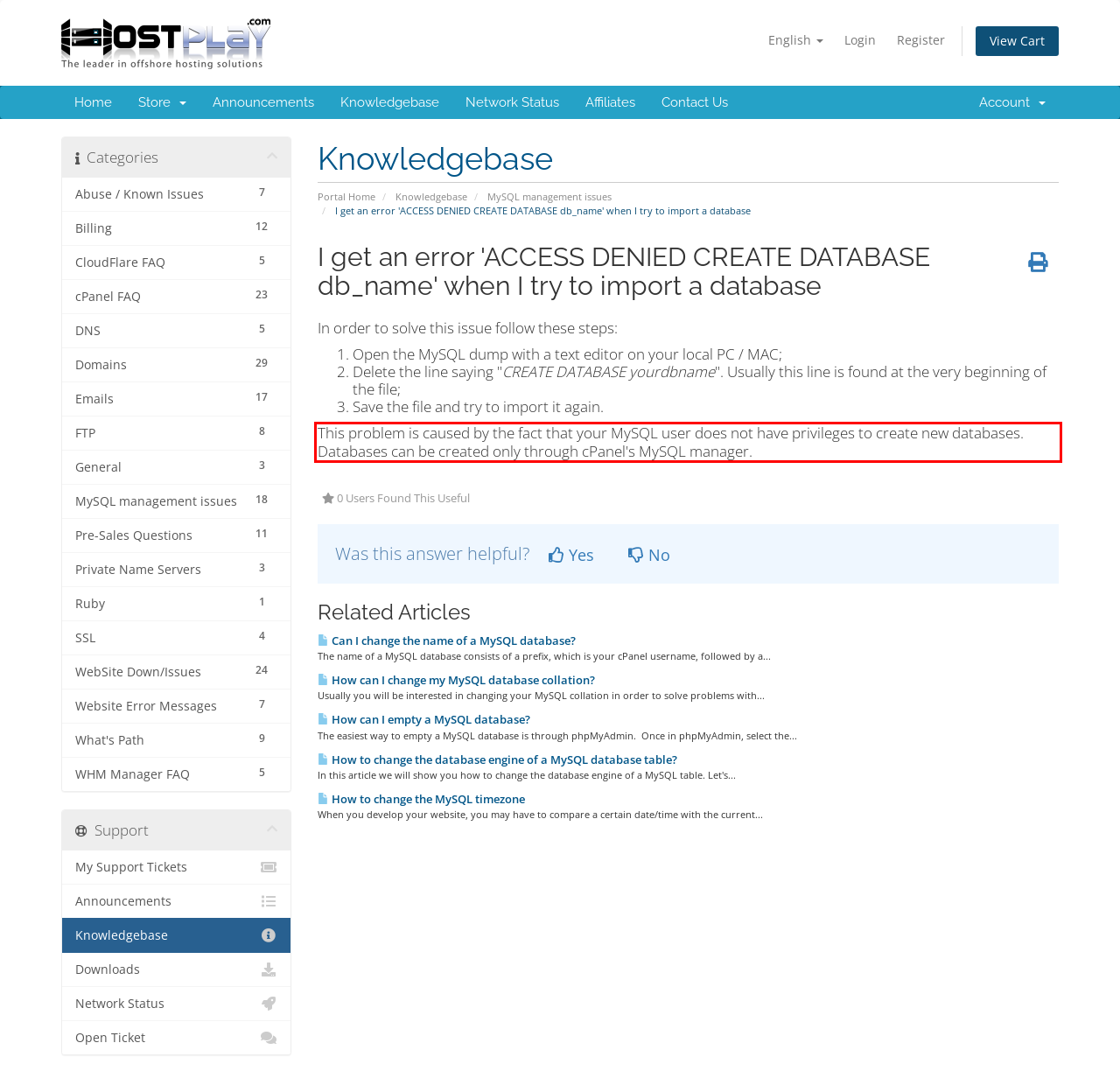Please analyze the screenshot of a webpage and extract the text content within the red bounding box using OCR.

This problem is caused by the fact that your MySQL user does not have privileges to create new databases. Databases can be created only through cPanel's MySQL manager.